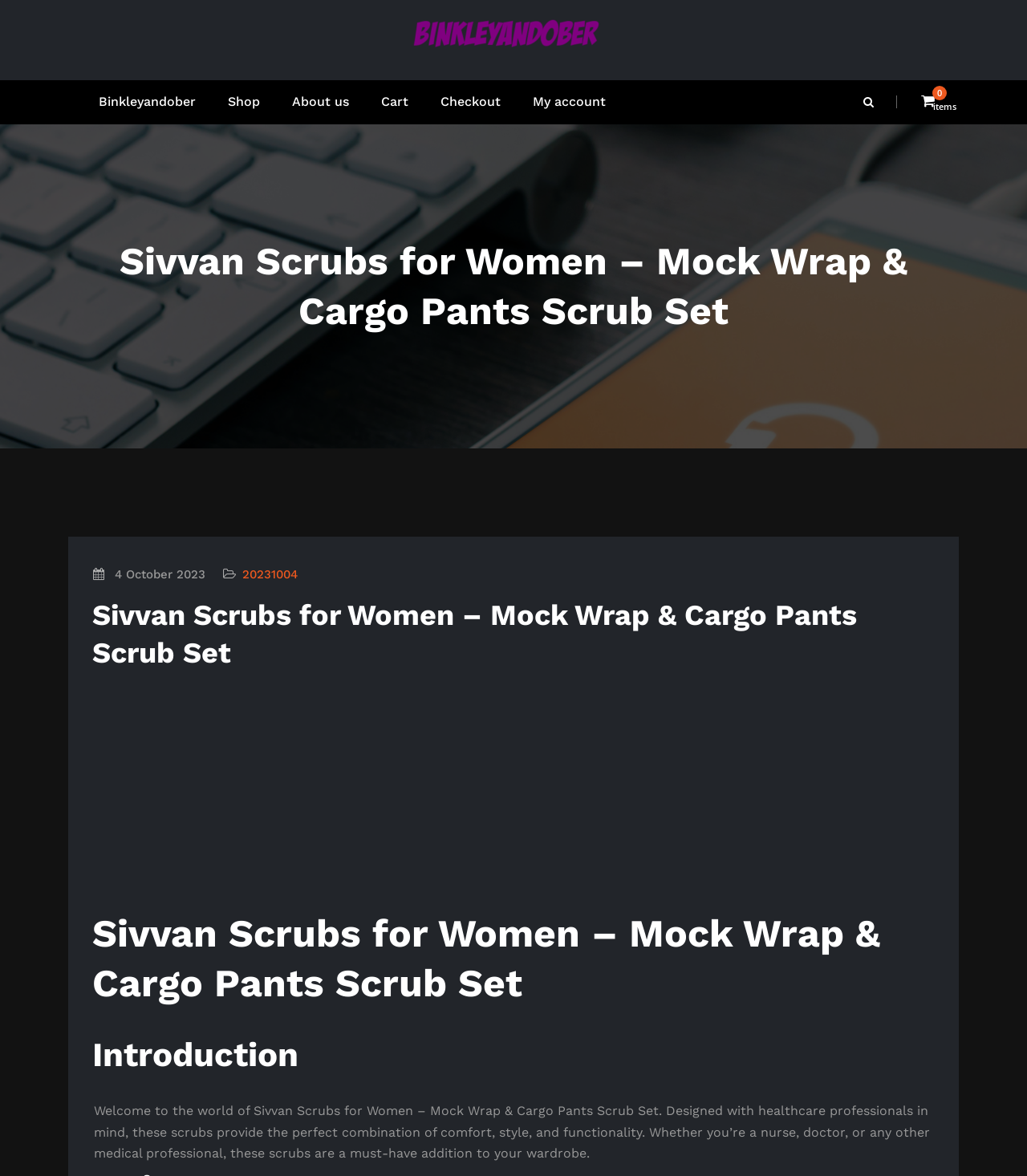Please provide the bounding box coordinates for the UI element as described: "Binkleyandober". The coordinates must be four floats between 0 and 1, represented as [left, top, right, bottom].

[0.08, 0.068, 0.206, 0.105]